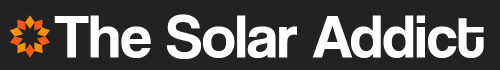Describe the image with as much detail as possible.

The image features the logo of "The Solar Addict," prominently displayed at the top of the webpage. The logo consists of a stylized sun icon in vibrant orange and yellow, surrounded by petals that create a dynamic, eye-catching design. The website's name is written in bold, modern white typography, conveying a sense of innovation and reliability in the renewable energy sector. This branding emphasizes the site's focus on solar energy solutions, likely appealing to an audience interested in sustainable living and solar technology. The contrasting elements and thoughtful design reflect the site's overall mission to educate and inform about solar power options.